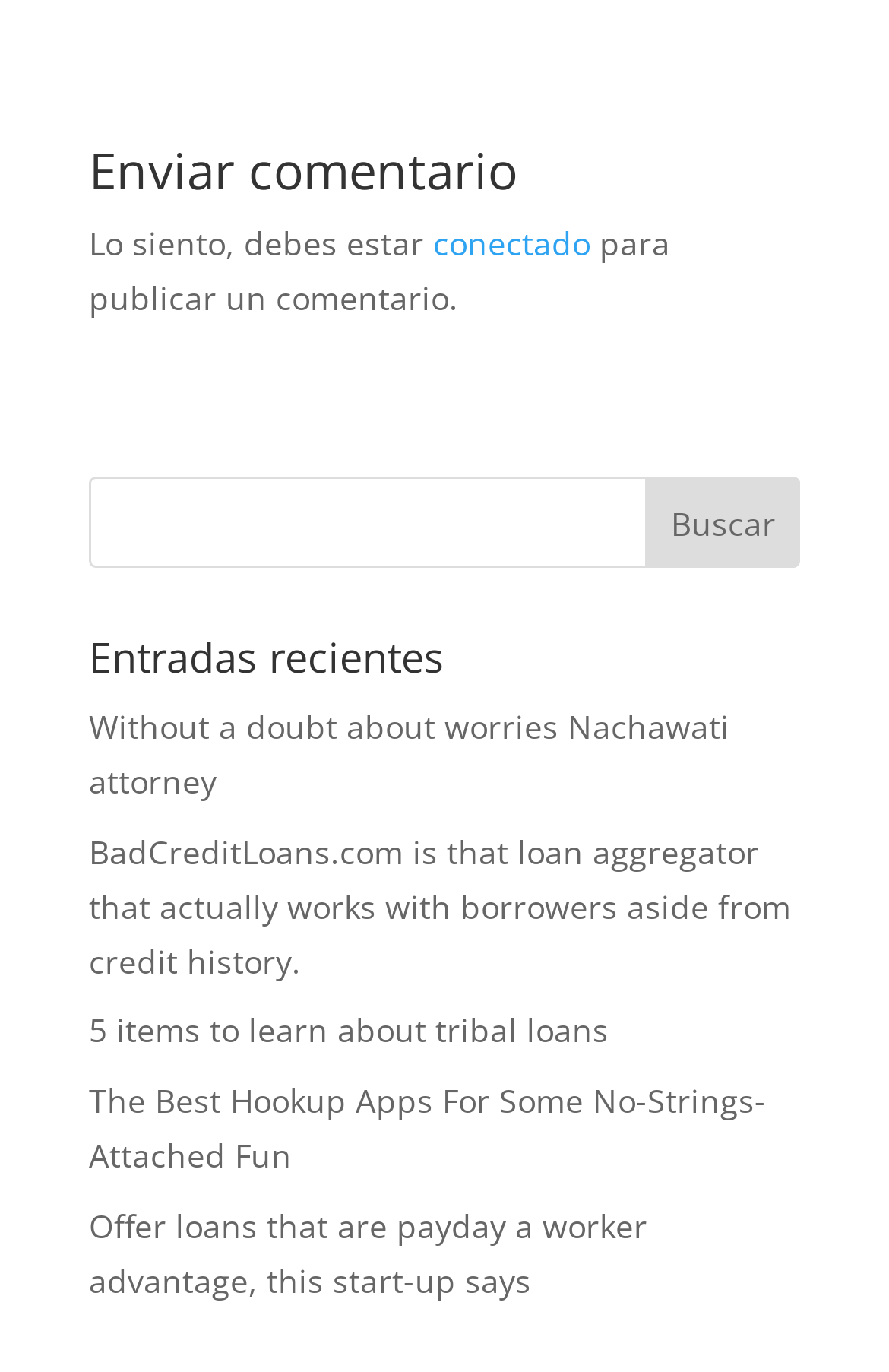How many search results are displayed?
Based on the screenshot, answer the question with a single word or phrase.

5